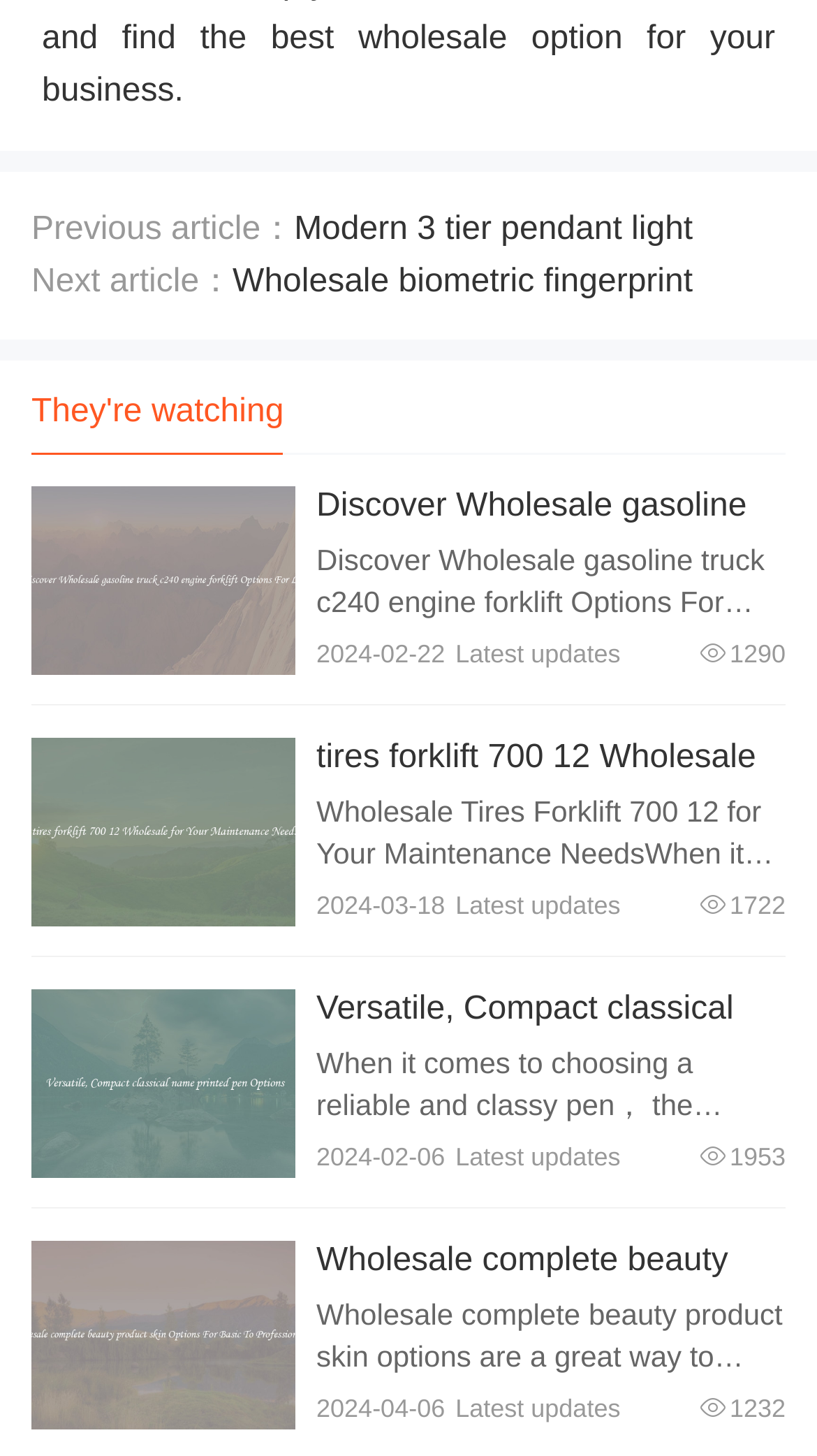Reply to the question below using a single word or brief phrase:
What is the date of the latest update?

2024-04-06